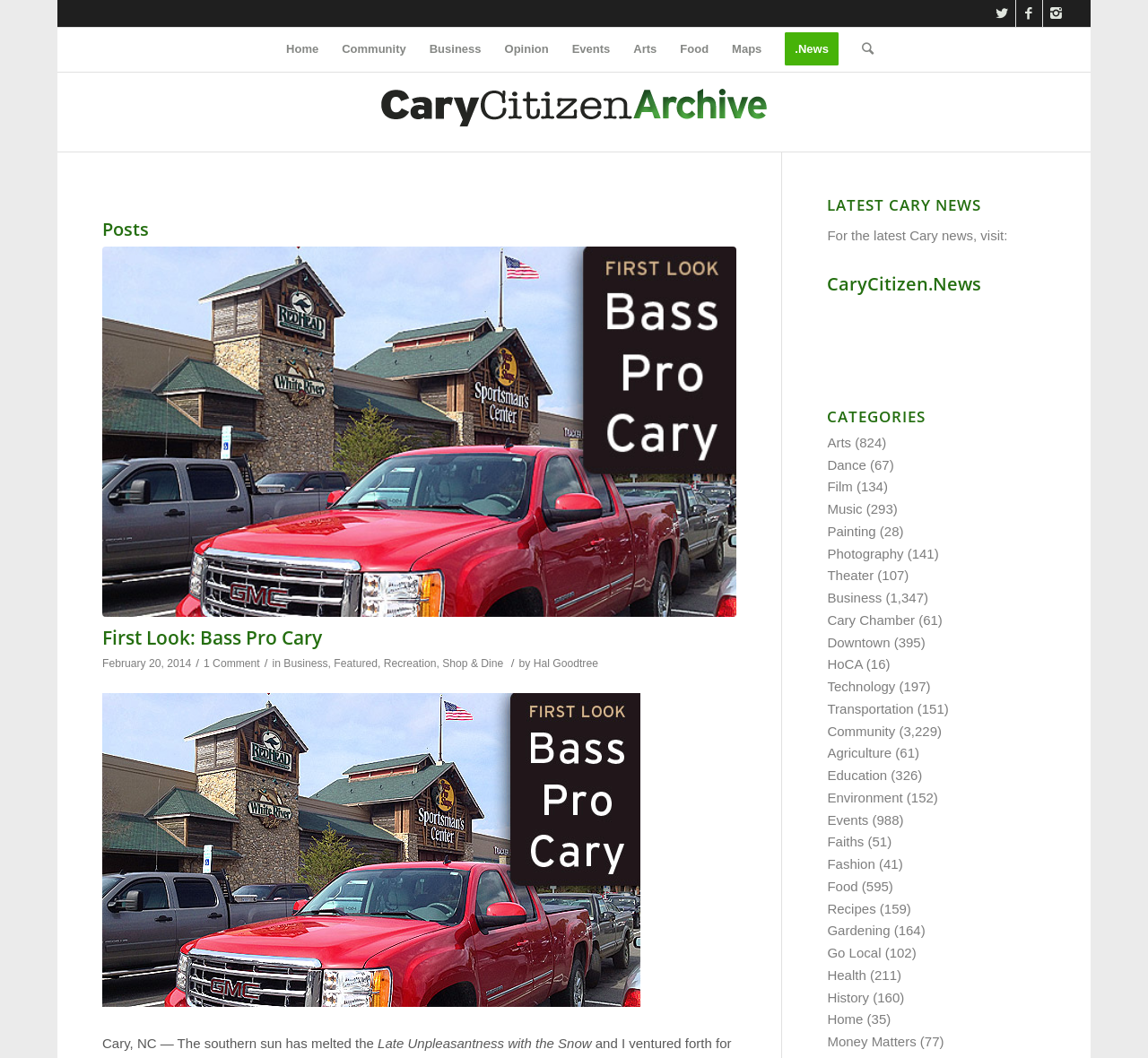Locate the bounding box coordinates of the clickable region to complete the following instruction: "View posts in the Business category."

[0.721, 0.558, 0.768, 0.572]